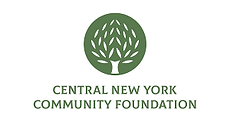What is the primary goal of the Central New York Community Foundation?
Provide a short answer using one word or a brief phrase based on the image.

enhancing quality of life